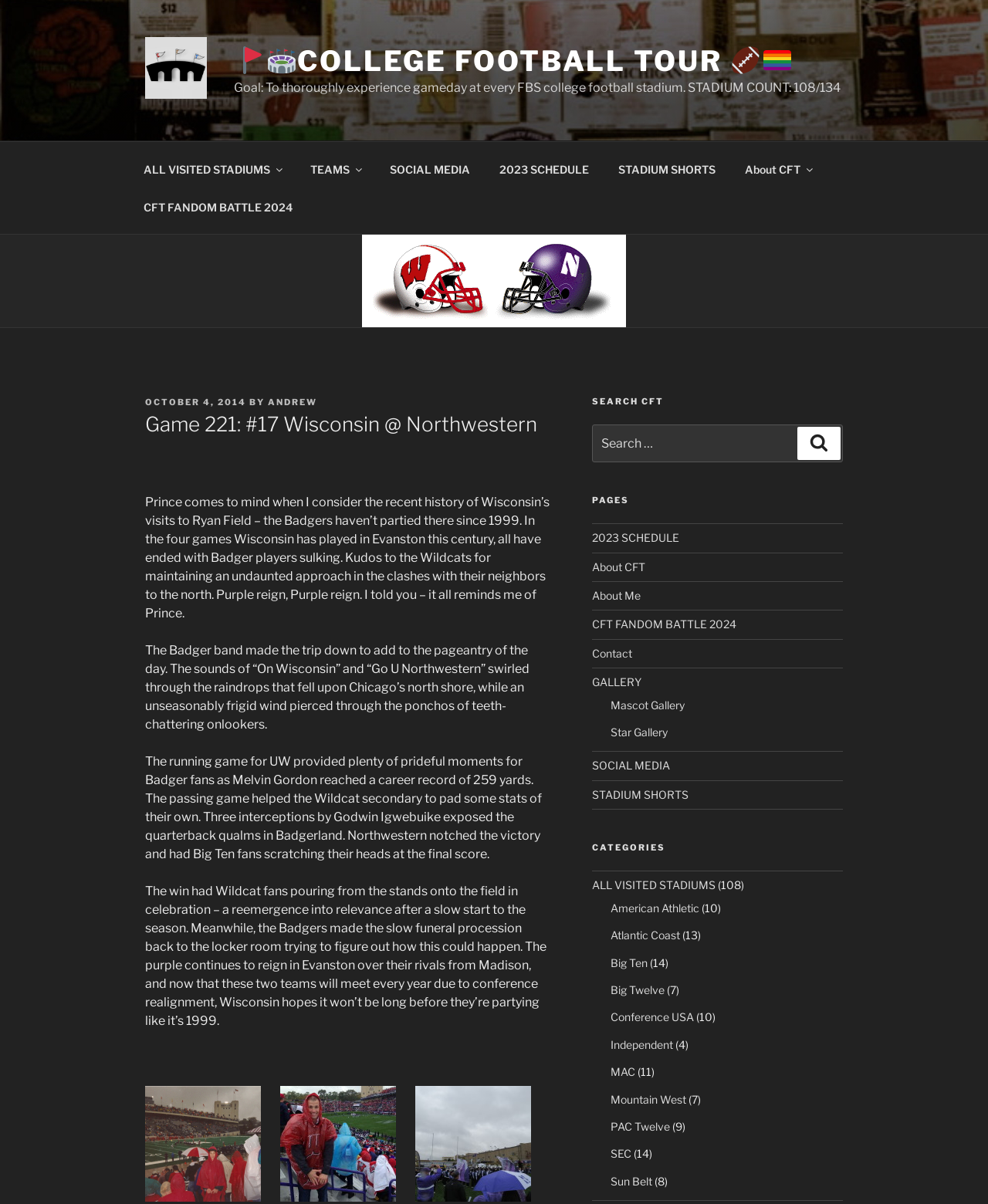Using the information shown in the image, answer the question with as much detail as possible: What is the name of the team that won the game?

The text 'The win had Wildcat fans pouring from the stands onto the field in celebration – a reemergence into relevance after a slow start to the season.' indicates that the Northwestern team won the game, as the Wildcat fans are celebrating their victory.